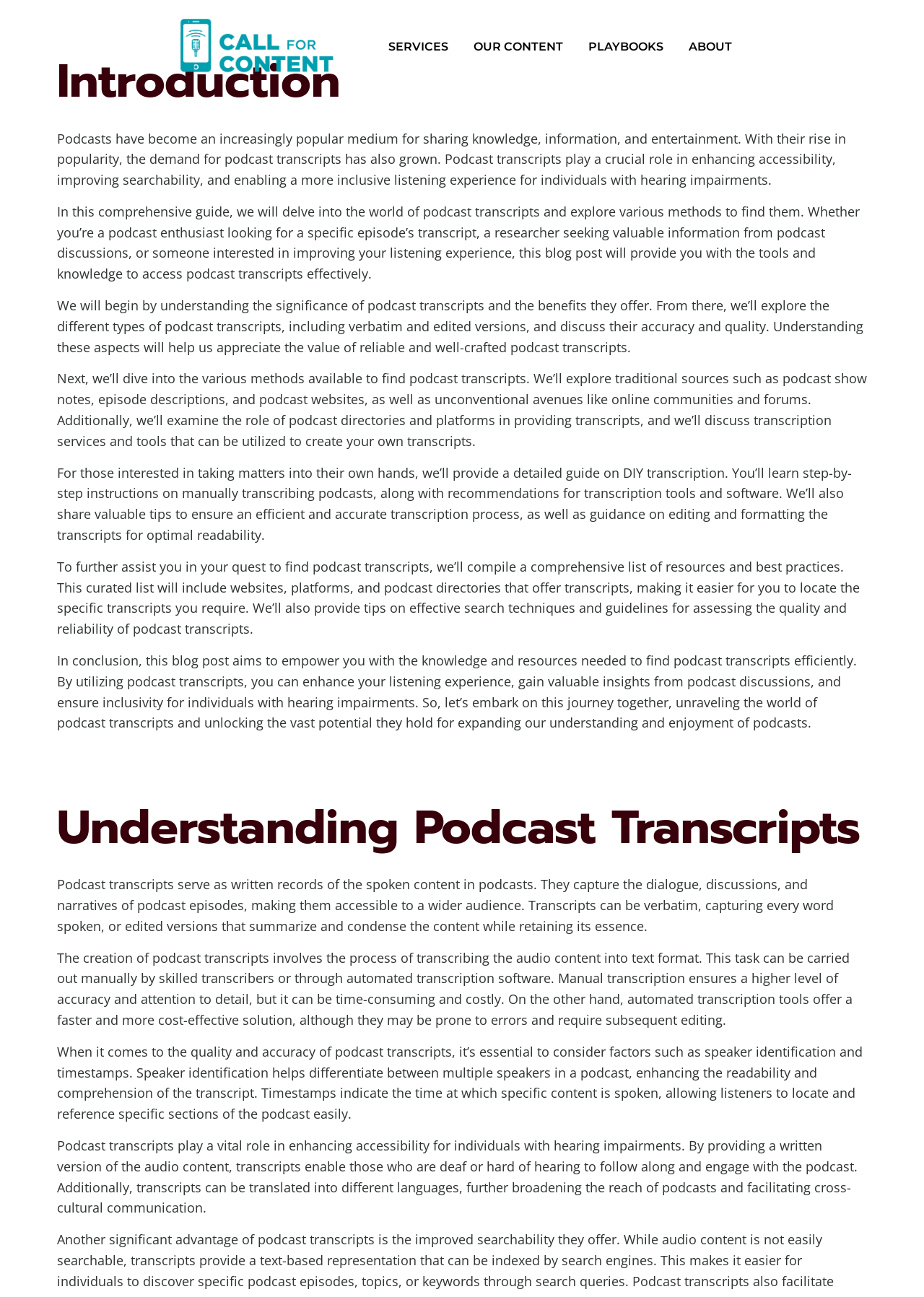Generate a thorough caption detailing the webpage content.

This webpage is about podcast transcripts, providing a comprehensive guide on finding and utilizing them. At the top, there is a navigation bar with four links: "SERVICES", "OUR CONTENT", "PLAYBOOKS", and "ABOUT". Below the navigation bar, there is a heading "Introduction" followed by four paragraphs of text that introduce the importance of podcast transcripts, their benefits, and the purpose of the guide.

The main content of the webpage is divided into sections, with headings such as "Understanding Podcast Transcripts" and others not explicitly mentioned. These sections contain multiple paragraphs of text that discuss the significance of podcast transcripts, their types, accuracy, and quality, as well as methods to find them, including traditional sources, online communities, and transcription services.

There is also a section that provides a step-by-step guide on DIY transcription, including recommendations for transcription tools and software, and tips for efficient and accurate transcription. Additionally, the webpage offers a comprehensive list of resources and best practices for finding podcast transcripts, including websites, platforms, and podcast directories that offer transcripts.

At the very bottom of the webpage, there is a "Scroll to top" button. There is also an image with the text "Podcasting Business Guides – Call For Content" at the top-left corner of the webpage, which is also a link.